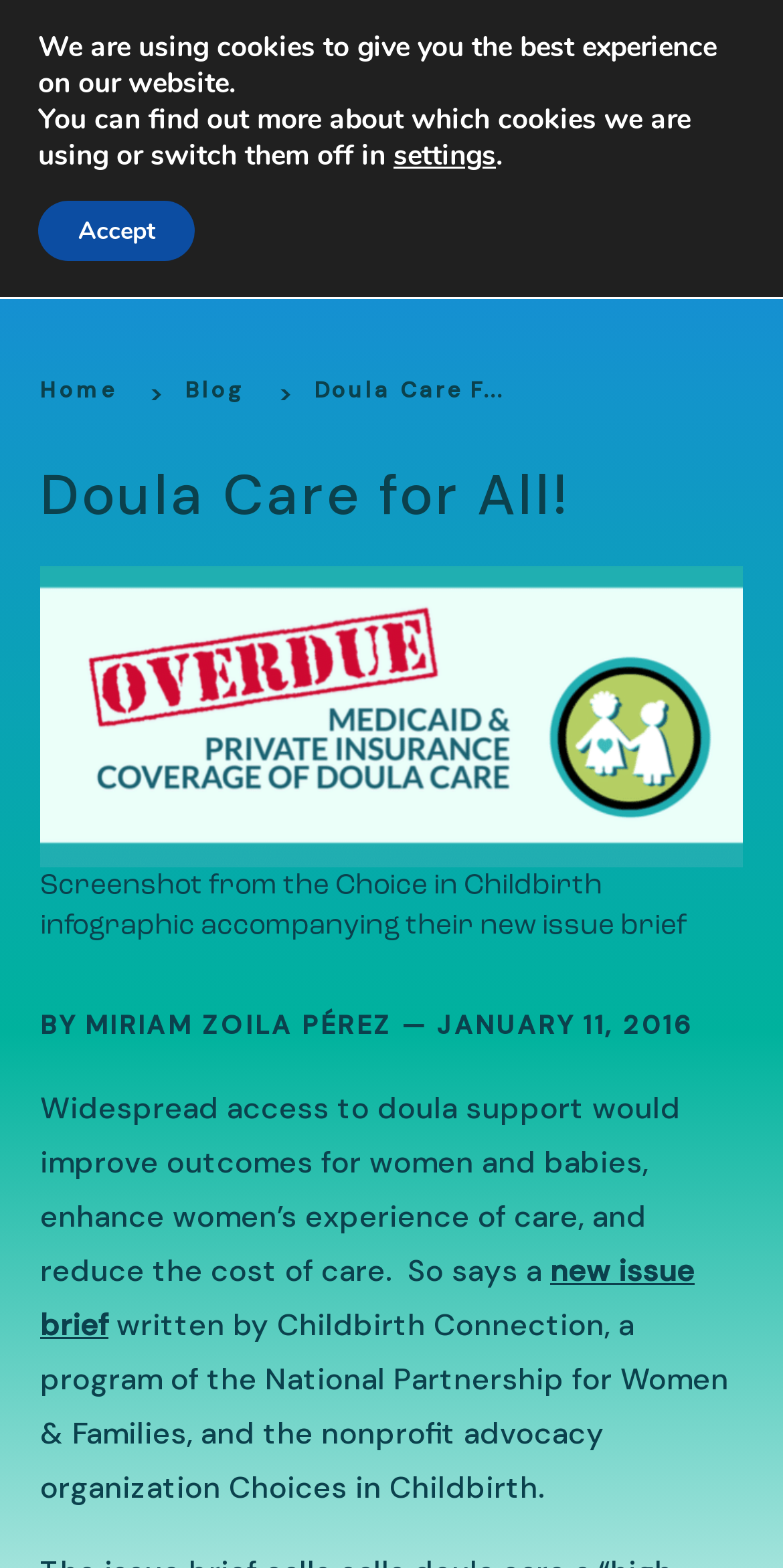Based on the element description Global Translations & Adaptations, identify the bounding box of the UI element in the given webpage screenshot. The coordinates should be in the format (top-left x, top-left y, bottom-right x, bottom-right y) and must be between 0 and 1.

[0.077, 0.232, 0.795, 0.274]